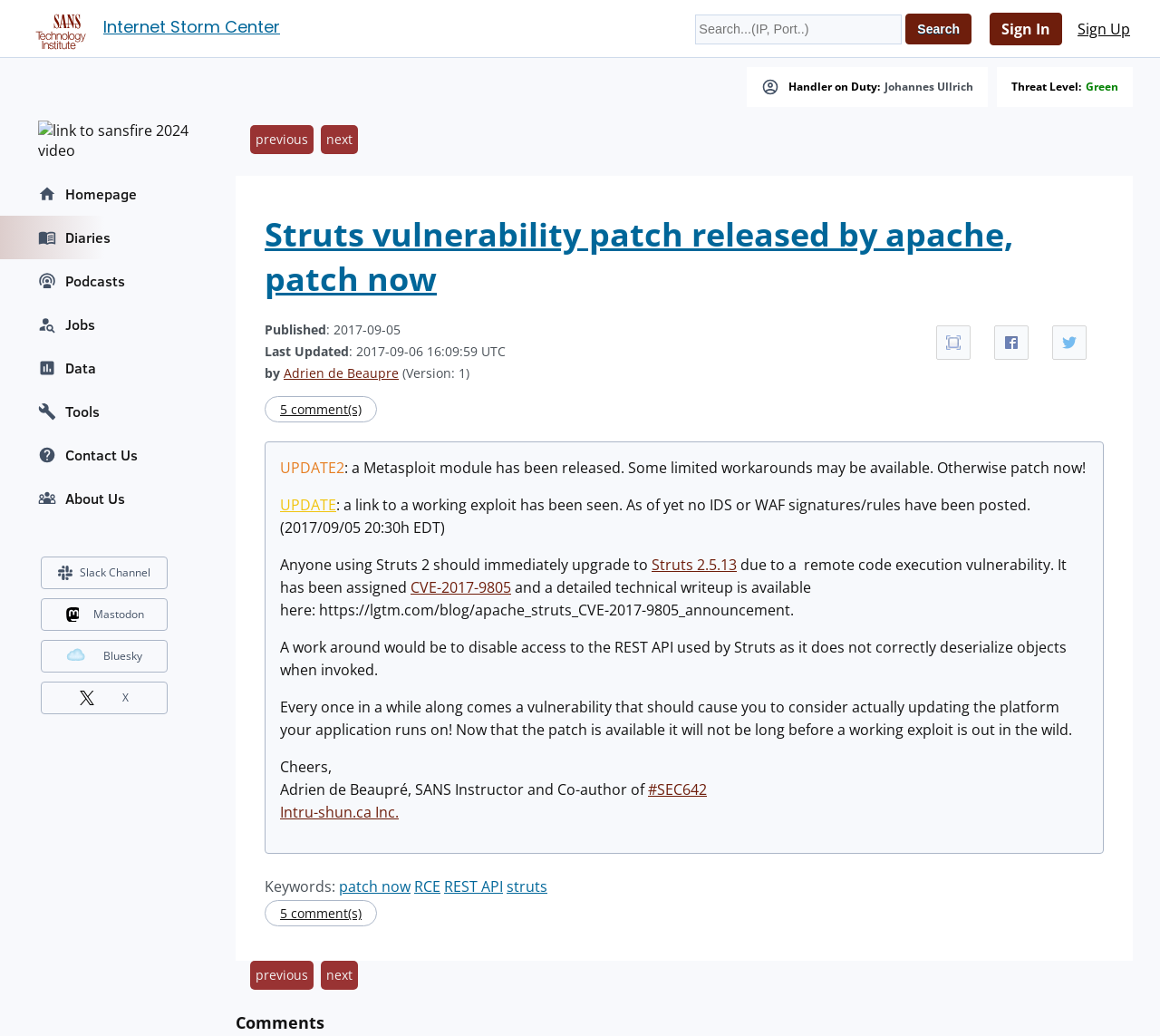Locate the bounding box coordinates of the area that needs to be clicked to fulfill the following instruction: "Read the article". The coordinates should be in the format of four float numbers between 0 and 1, namely [left, top, right, bottom].

[0.203, 0.17, 0.977, 0.927]